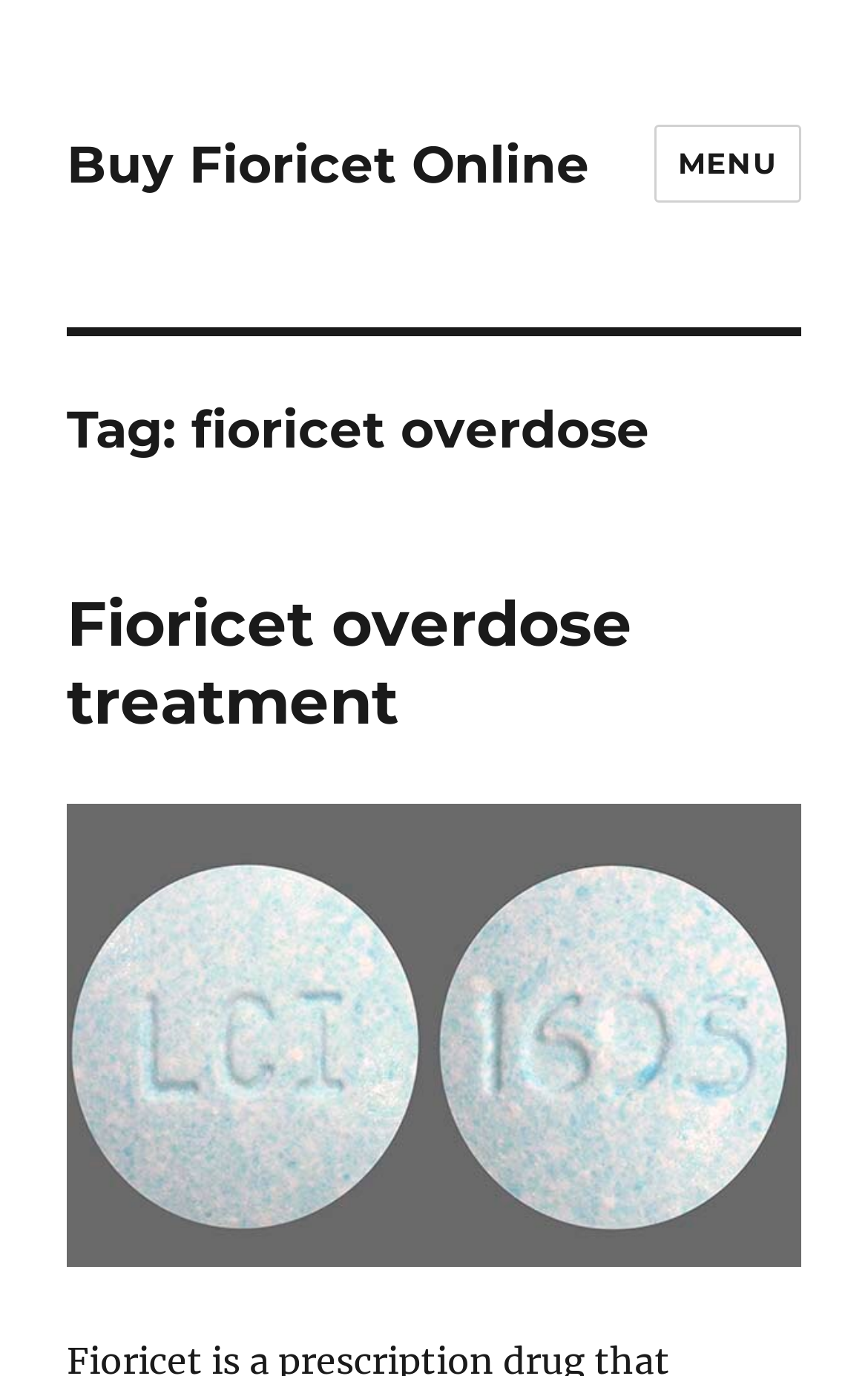Provide a thorough and detailed response to the question by examining the image: 
Is the 'Fioricet overdose treatment' link visible?

The link 'Fioricet overdose treatment' has a 'hidden: True' attribute, indicating that it is not visible on the webpage.